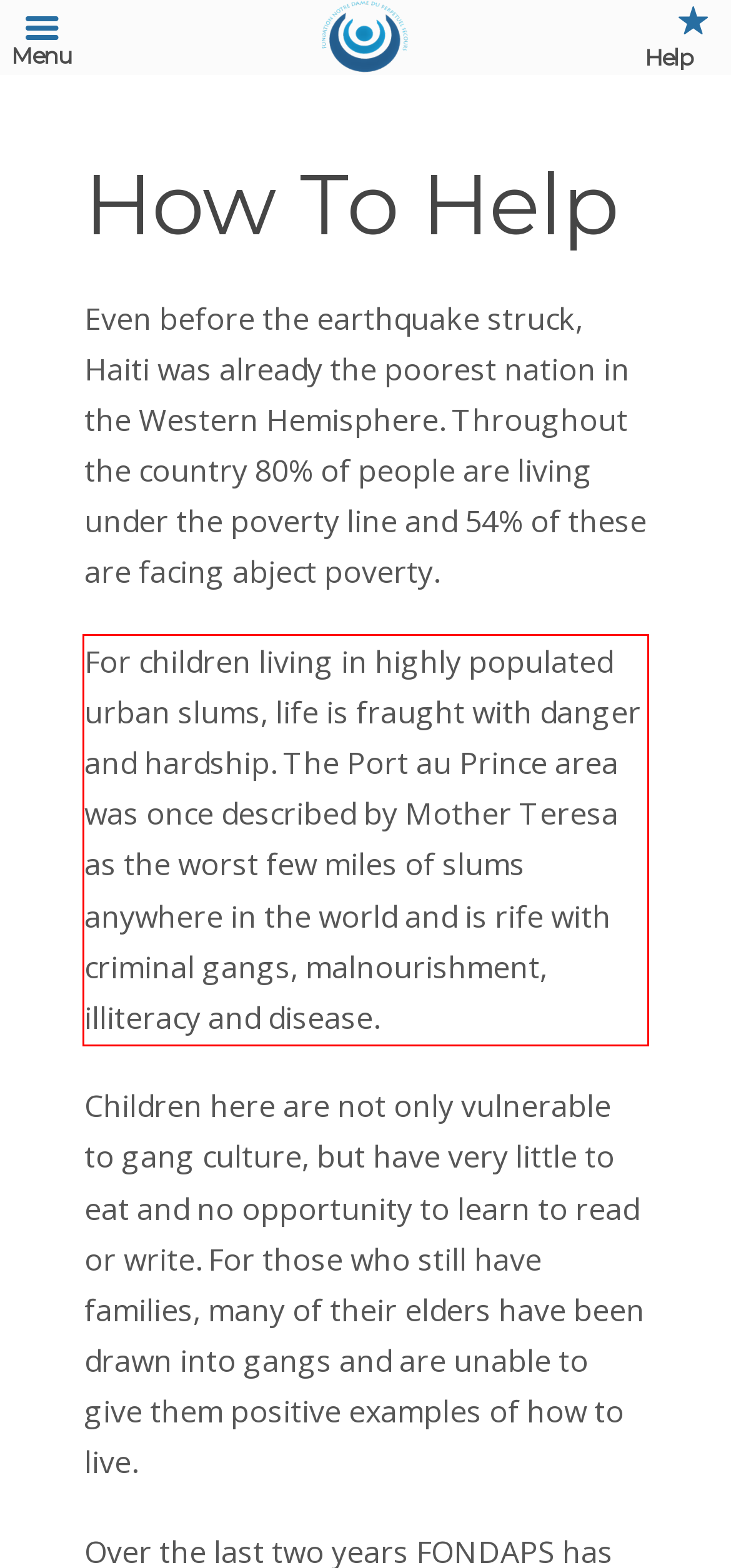You are provided with a webpage screenshot that includes a red rectangle bounding box. Extract the text content from within the bounding box using OCR.

For children living in highly populated urban slums, life is fraught with danger and hardship. The Port au Prince area was once described by Mother Teresa as the worst few miles of slums anywhere in the world and is rife with criminal gangs, malnourishment, illiteracy and disease.